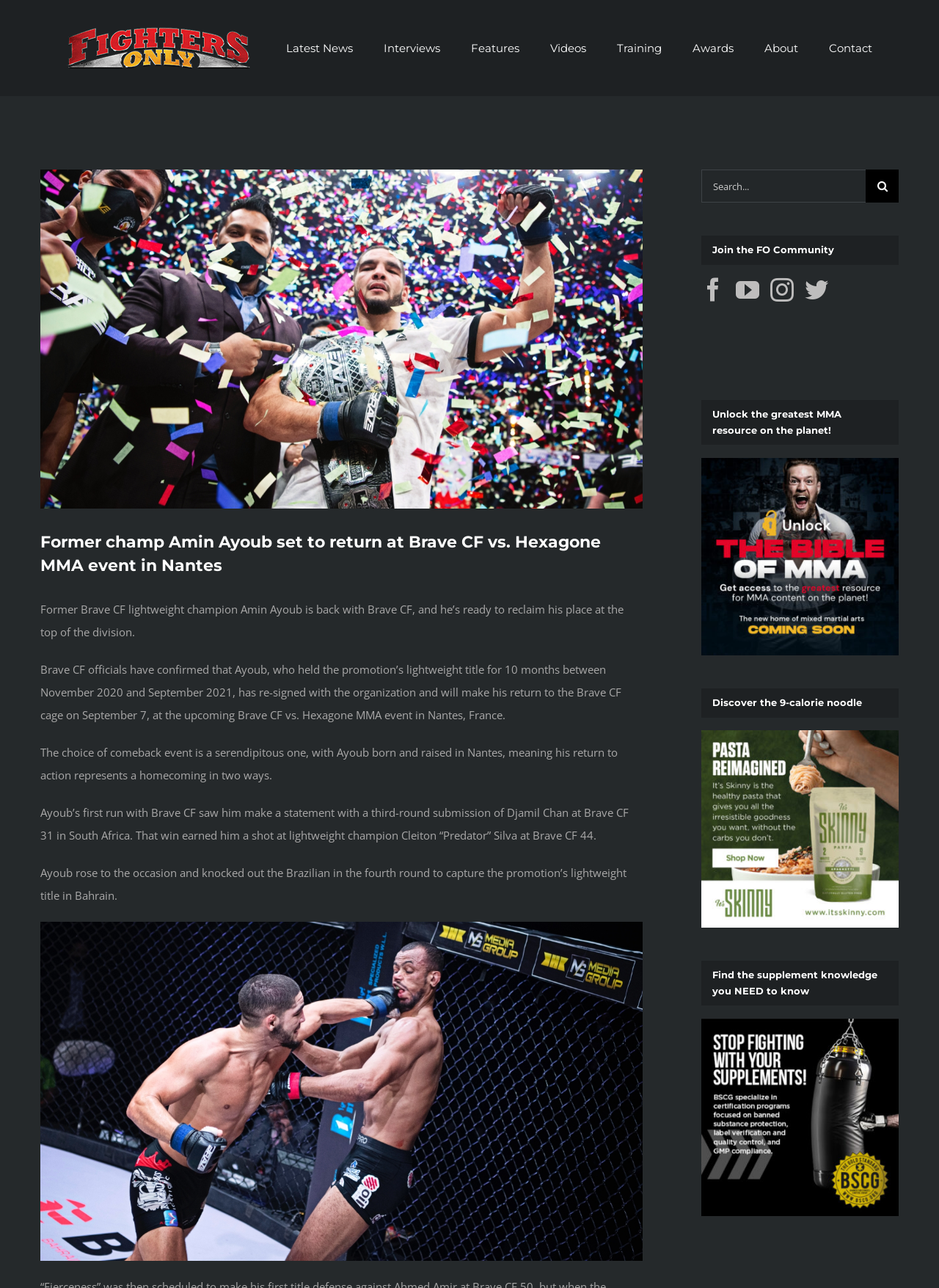Write a detailed summary of the webpage, including text, images, and layout.

The webpage is about a news article featuring former Brave CF lightweight champion Amin Ayoub's return to the organization. At the top left corner, there is a logo of "Fighters Only" with a navigation menu to the right, containing links to various sections such as "Latest News", "Interviews", "Features", and more.

Below the navigation menu, there is a large image with a link to view a larger version. Above the image, there is a heading that reads "Former champ Amin Ayoub set to return at Brave CF vs. Hexagone MMA event in Nantes". 

The main content of the article is divided into four paragraphs, which describe Amin Ayoub's return to Brave CF, his previous achievements, and his upcoming event in Nantes, France. The paragraphs are arranged vertically, with the first paragraph starting from the top left corner of the main content area.

To the right of the main content area, there is a complementary section that contains a search bar, social media links, and several headings with links to external resources. The search bar is located at the top of this section, followed by a series of headings and links. 

At the bottom right corner of the page, there is a link to go back to the top of the page.